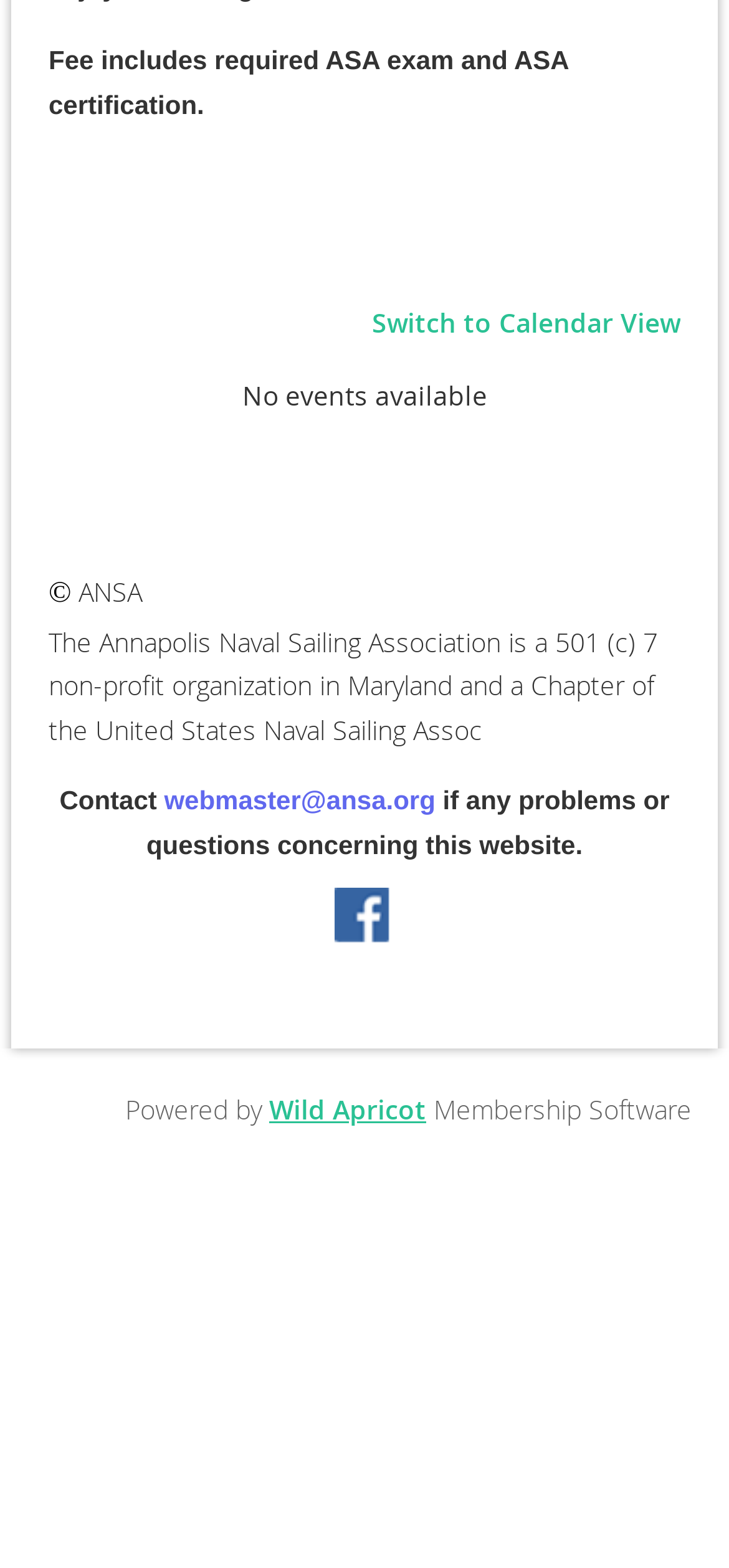What software is used for membership?
Refer to the image and provide a thorough answer to the question.

I found the software used for membership by looking at the link element with the text 'Wild Apricot' which is located near the StaticText element with the text 'Powered by' and 'Membership Software'.